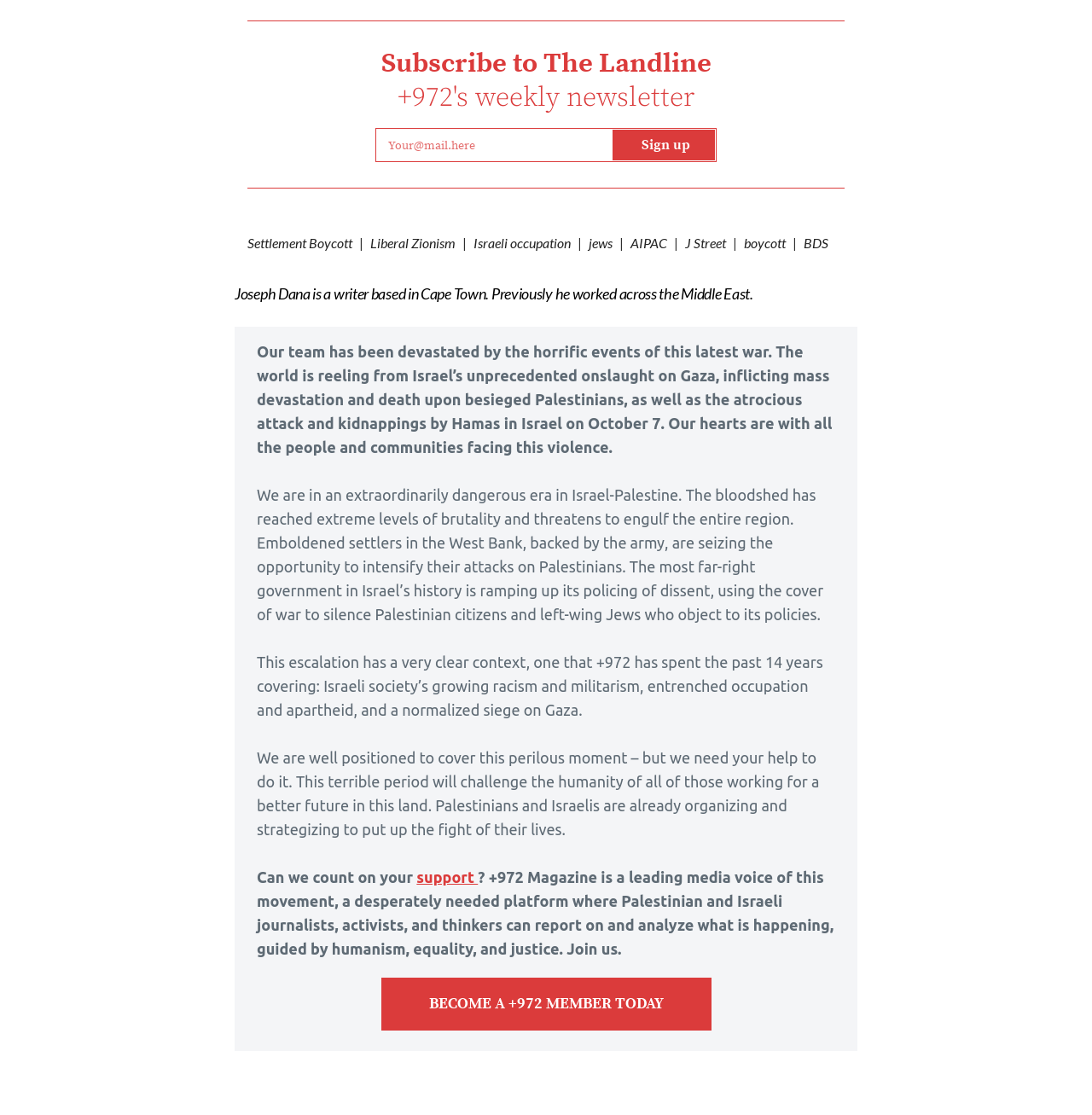What is the call to action at the bottom of the page?
Based on the image, give a concise answer in the form of a single word or short phrase.

Become a +972 member